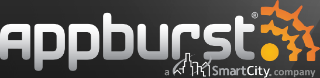Explain in detail what you see in the image.

The image features the logo of AppBurst, a company that specializes in mobile application development, particularly for iPhone, iPad, and Android platforms. The logo is prominently displayed in a sleek, modern design with the word "appburst" in bold lettering, enhanced by an orange graphic element that symbolizes innovation and energy. Below the logo, it notes that AppBurst is a "Smart City company," indicating its focus on technology solutions for urban environments. This branding reflects AppBurst's commitment to delivering advanced mobile applications that promote brands, products, and events effectively.